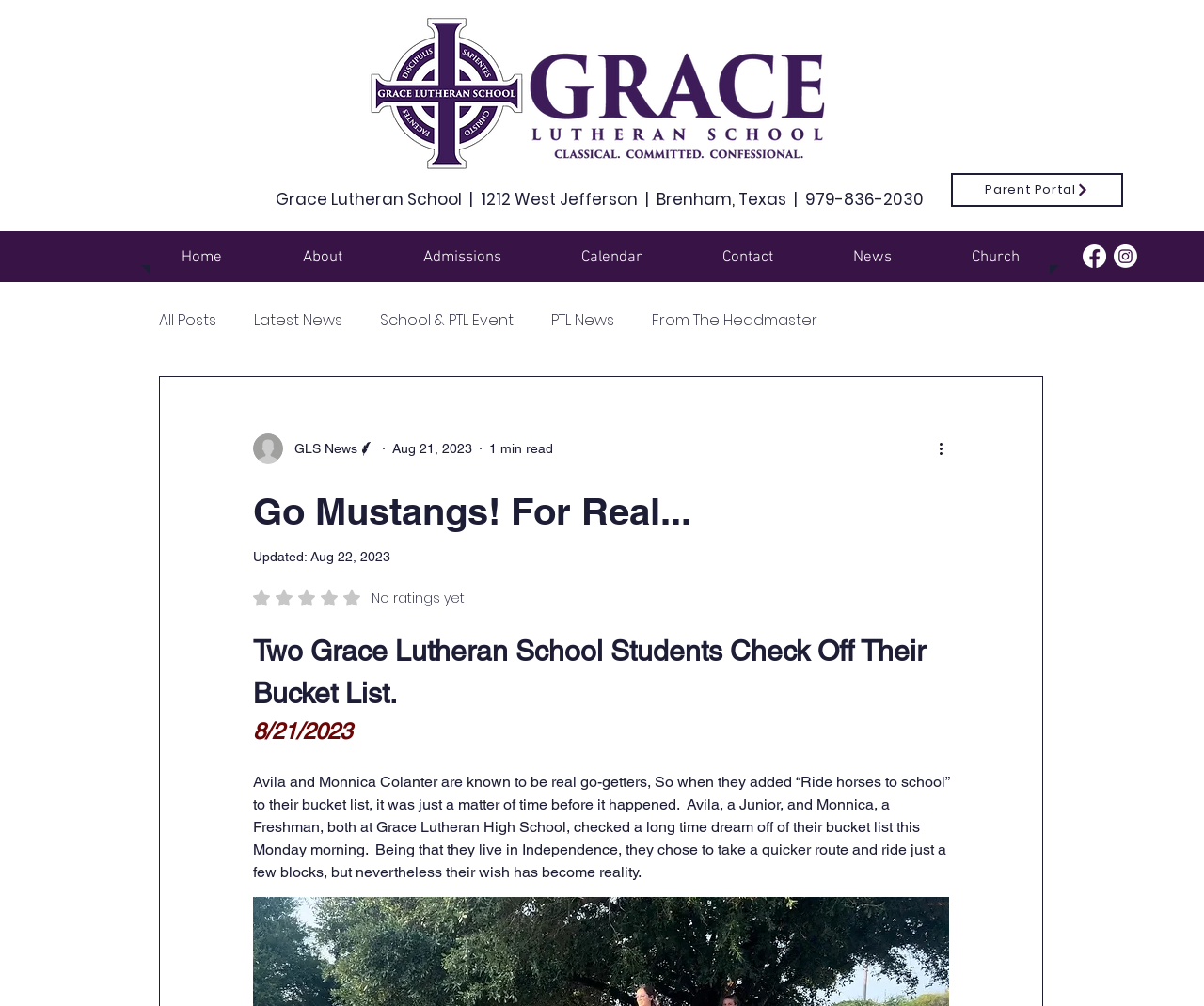Extract the bounding box coordinates of the UI element described by: "aria-label="Facebook"". The coordinates should include four float numbers ranging from 0 to 1, e.g., [left, top, right, bottom].

[0.899, 0.243, 0.919, 0.266]